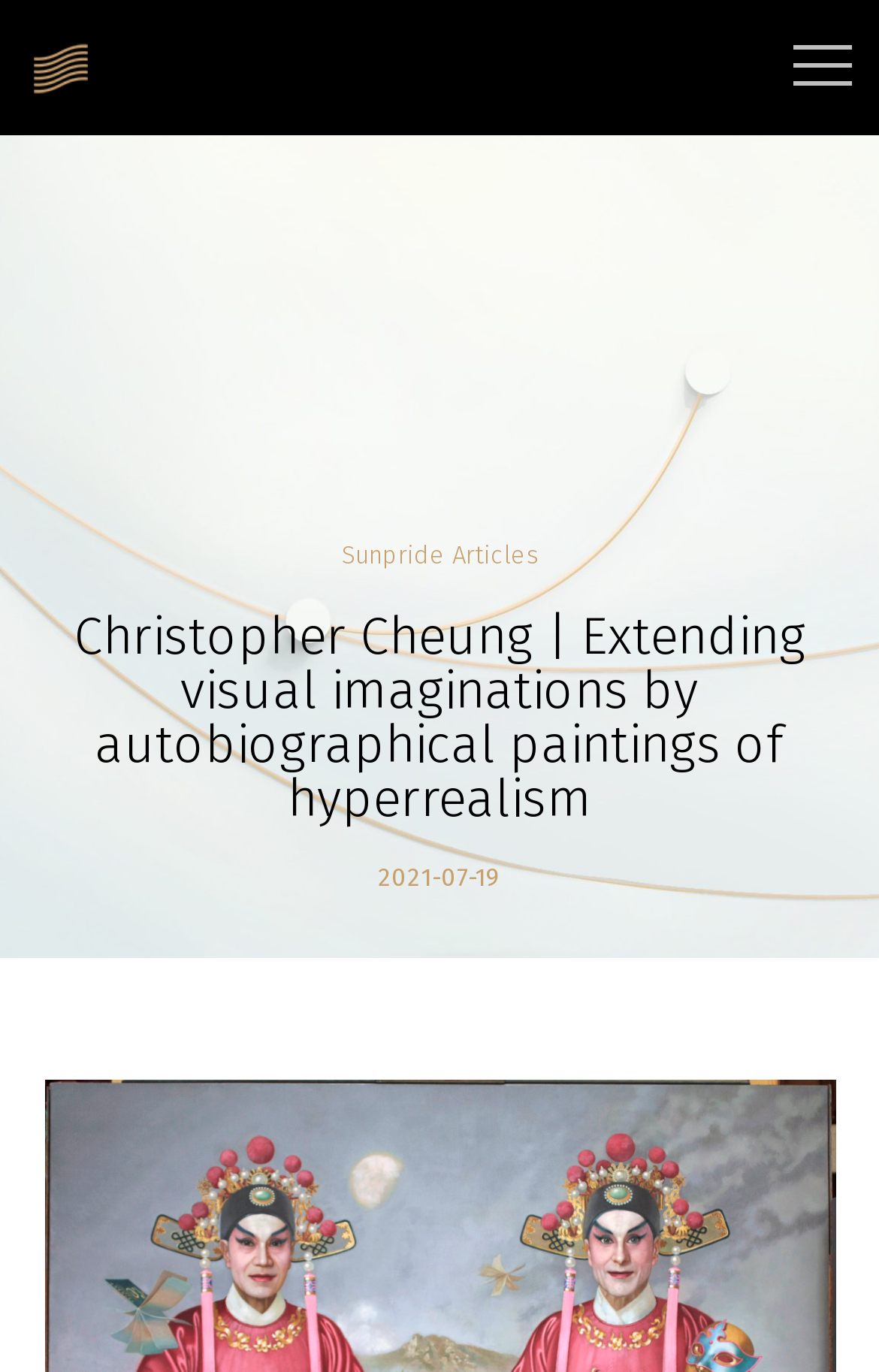Provide a brief response to the question using a single word or phrase: 
When was the article published?

2021-07-19